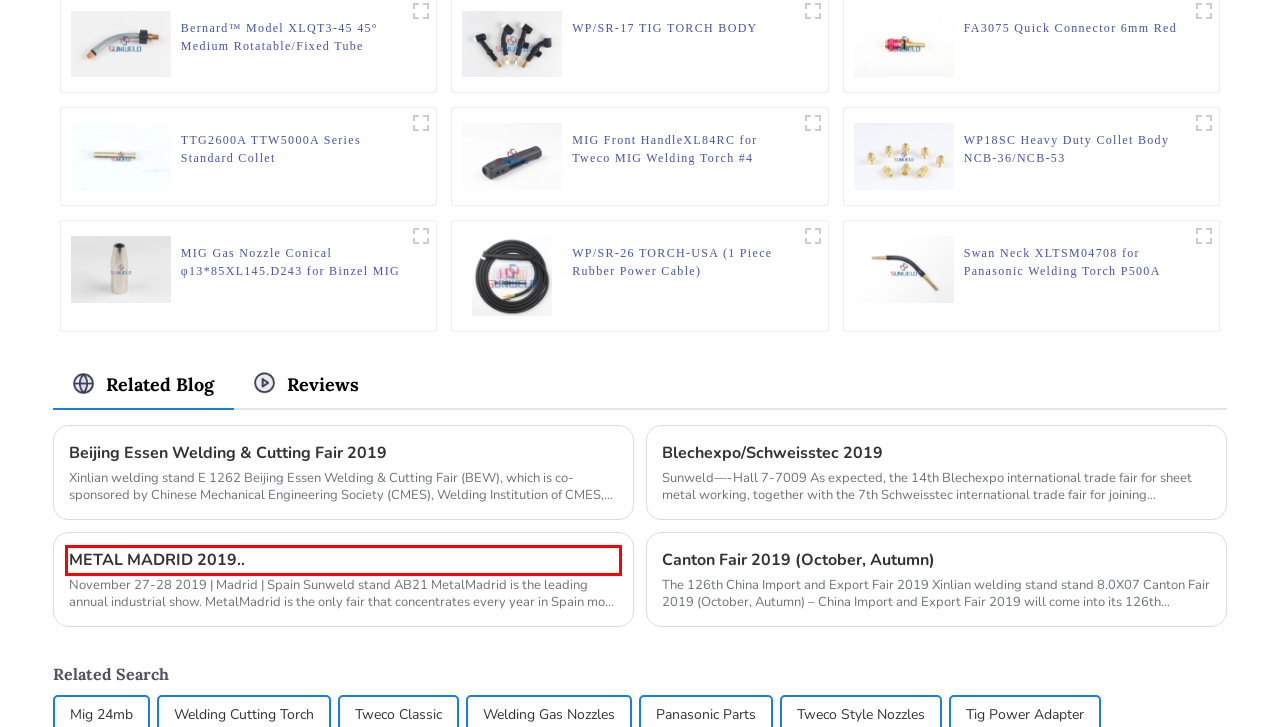You are presented with a screenshot of a webpage with a red bounding box. Select the webpage description that most closely matches the new webpage after clicking the element inside the red bounding box. The options are:
A. News - METAL MADRID 2019..
B. News - Blechexpo/Schweisstec 2019
C. China WP/SR-17 TIG TORCH BODY factory and manufacturers | Xinlian
D. China WP18SC Heavy Duty Collet Body NCB-36/NCB-53 factory and manufacturers | Xinlian
E. China WP/SR-26 TORCH-USA (1 Piece Rubber Power Cable) factory and manufacturers | Xinlian
F. China FA3075 Quick Connector 6mm Red factory and manufacturers | Xinlian
G. China TTG2600A TTW5000A Series Standard Collet factory and manufacturers | Xinlian
H. China MIG Front HandleXL84RC for Tweco MIG Welding Torch #4 factory and manufacturers | Xinlian

A